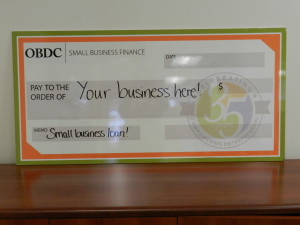Give a thorough description of the image, including any visible elements and their relationships.

The image features a large mock check designed for promotional purposes by OBDC Small Business Finance. The check is predominantly white with a vibrant green border, symbolizing growth and opportunity. It prominently displays the words "PAY TO THE ORDER OF" followed by a blank line inviting customization, encouraging businesses to envision their name inscribed there. Below this, there's a playful message: "Your business here!" suggesting personal engagement in the initiative. At the bottom left, it reads "Small business team!" emphasizing the collaborative spirit of community lending. The check also features a decorative element, celebrating a 35-year milestone, reinforcing the organization's longevity and commitment to small business support. This image embodies a message of financial empowerment and community support for small businesses.